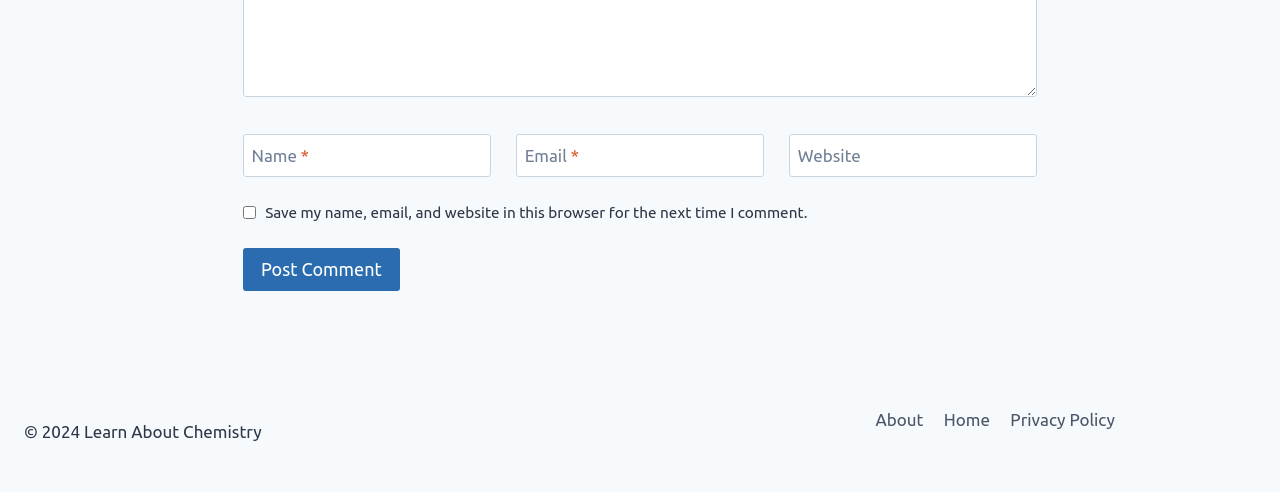Provide a one-word or one-phrase answer to the question:
What is the copyright year of the website?

2024